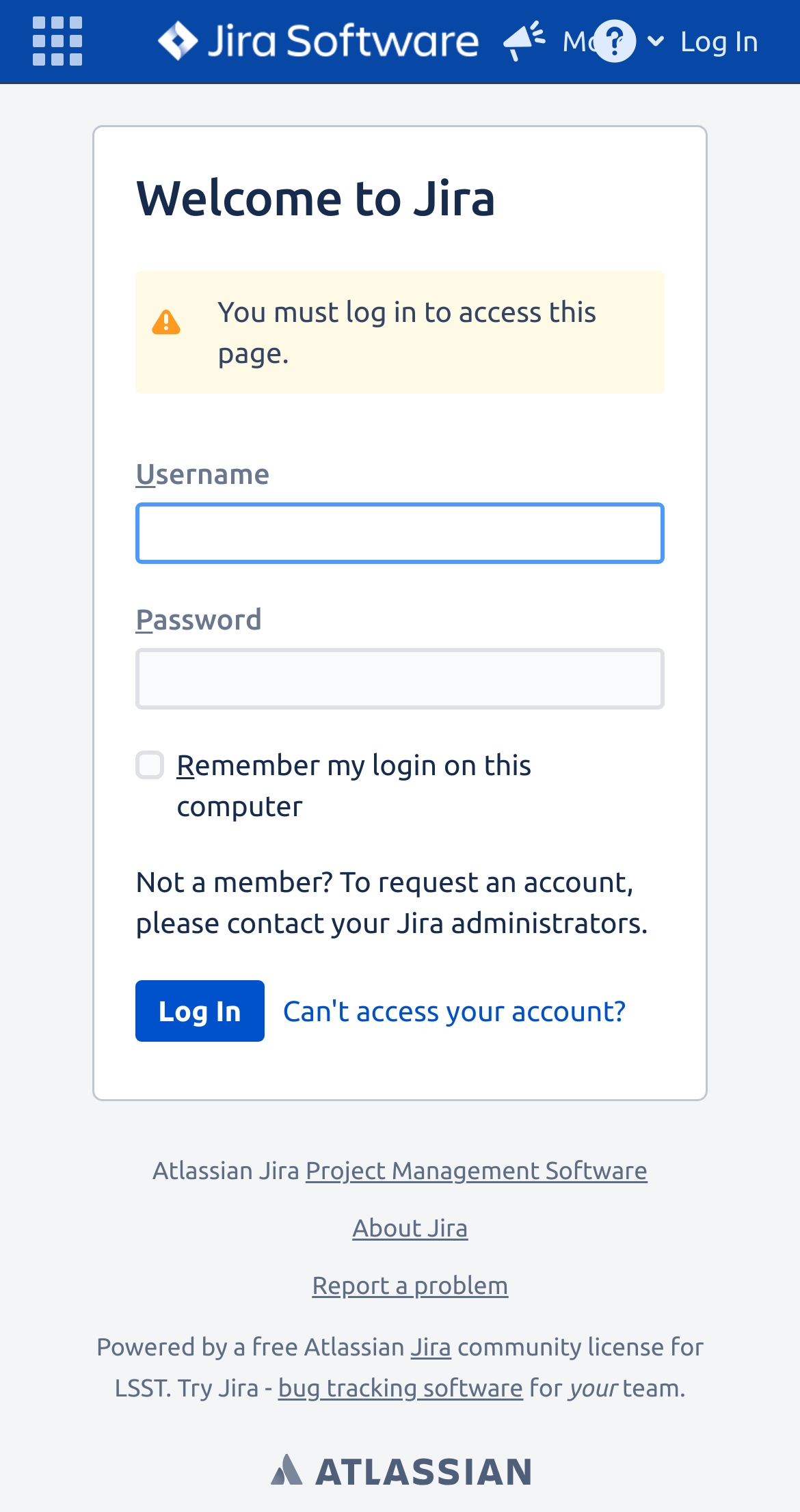Respond with a single word or phrase to the following question:
What is the alternative to logging in?

Request an account